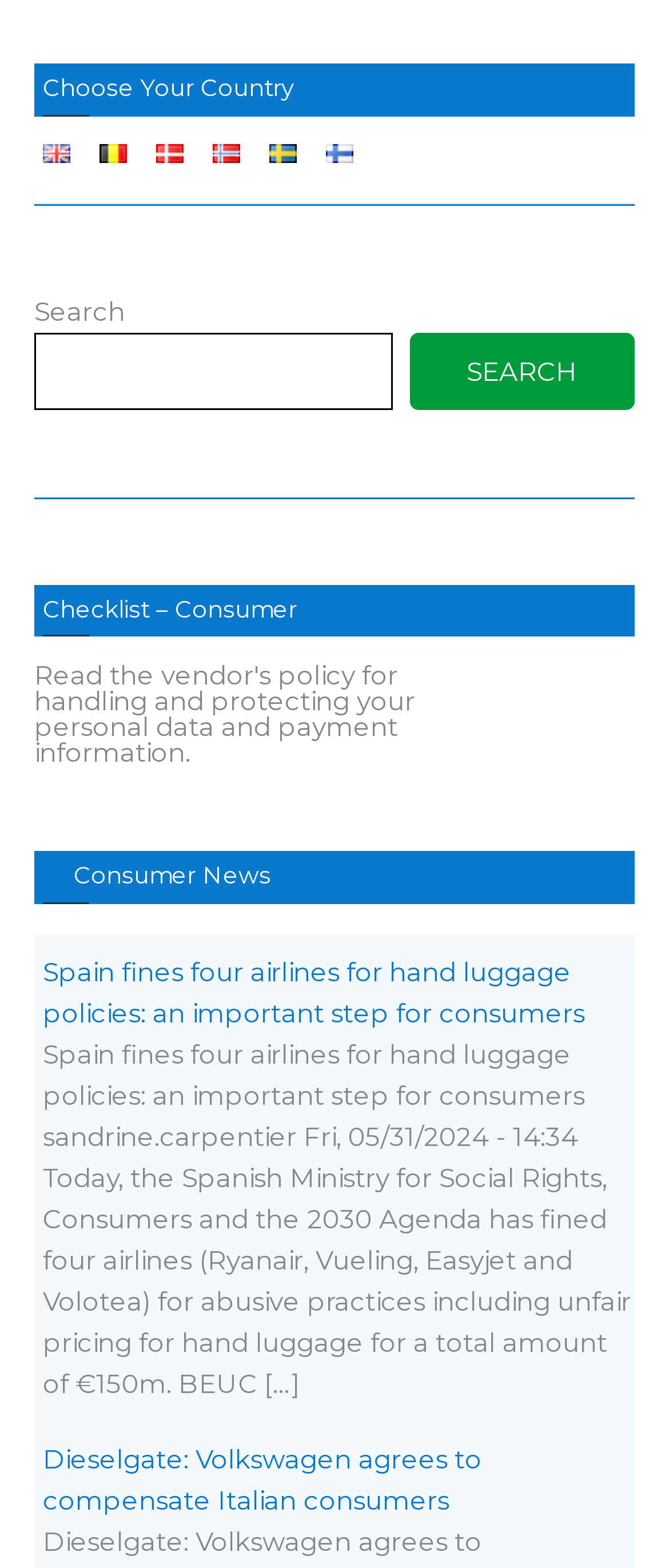How many airlines were fined by the Spanish Ministry?
Please respond to the question with a detailed and thorough explanation.

The Spanish Ministry fined four airlines because the StaticText 'Today, the Spanish Ministry for Social Rights, Consumers and the 2030 Agenda has fined four airlines...' mentions four airlines.